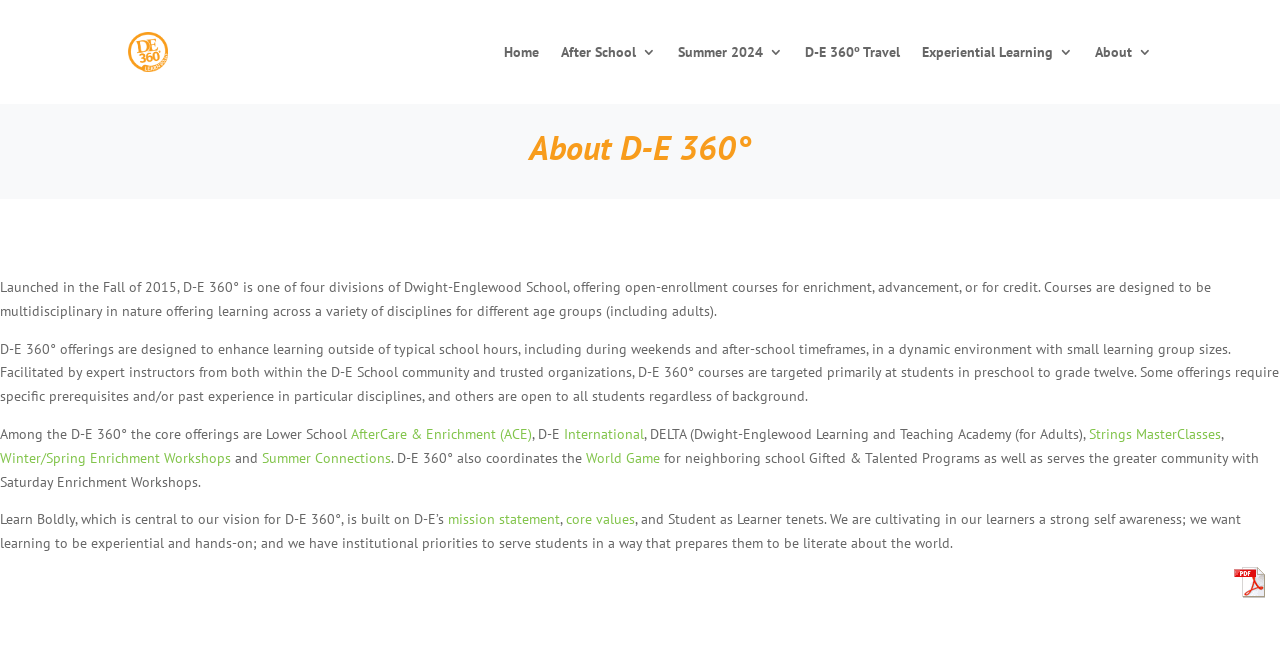Respond to the question below with a single word or phrase: What is D-E 360°?

Division of Dwight-Englewood School